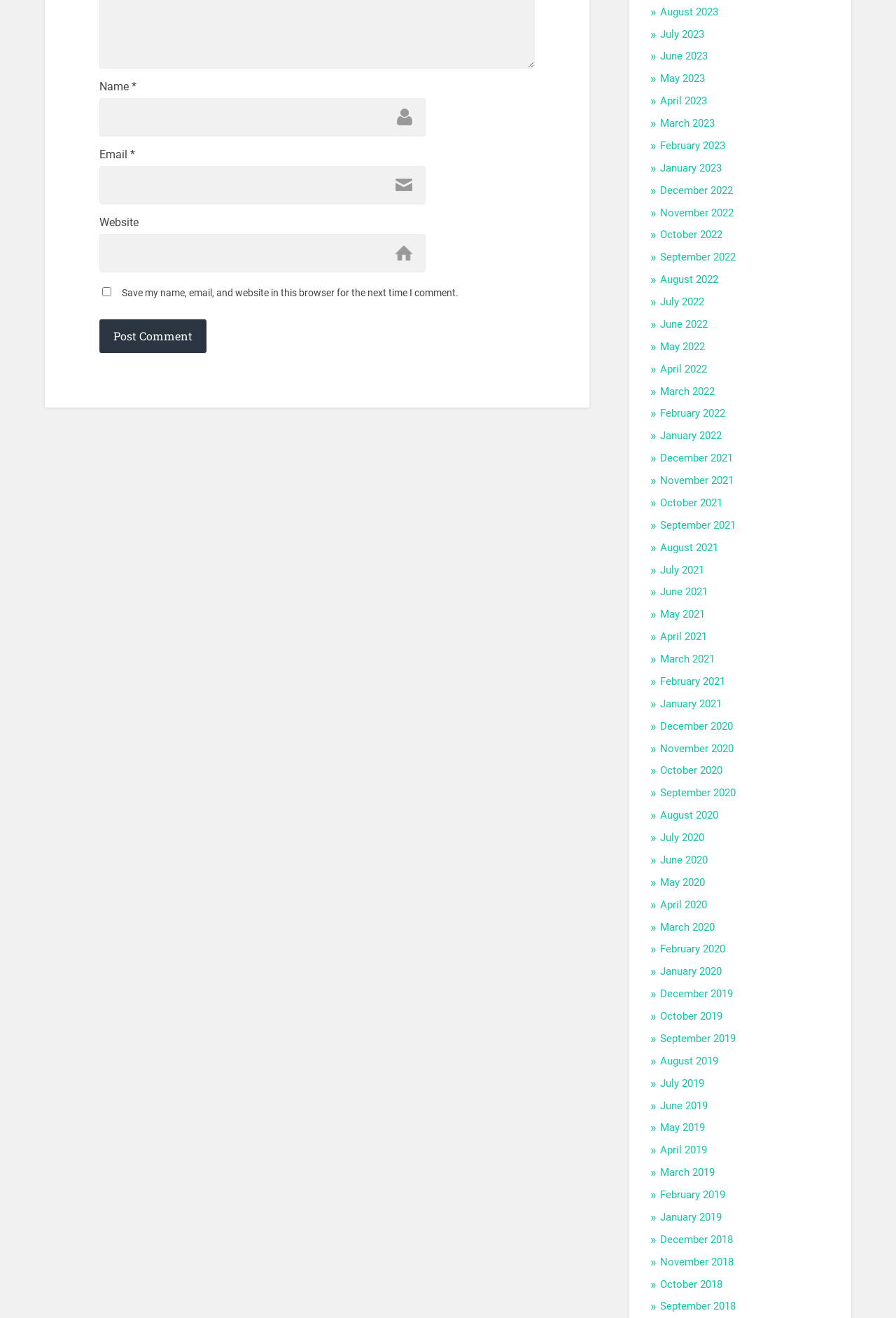Please identify the coordinates of the bounding box that should be clicked to fulfill this instruction: "Chat with the supplier".

None